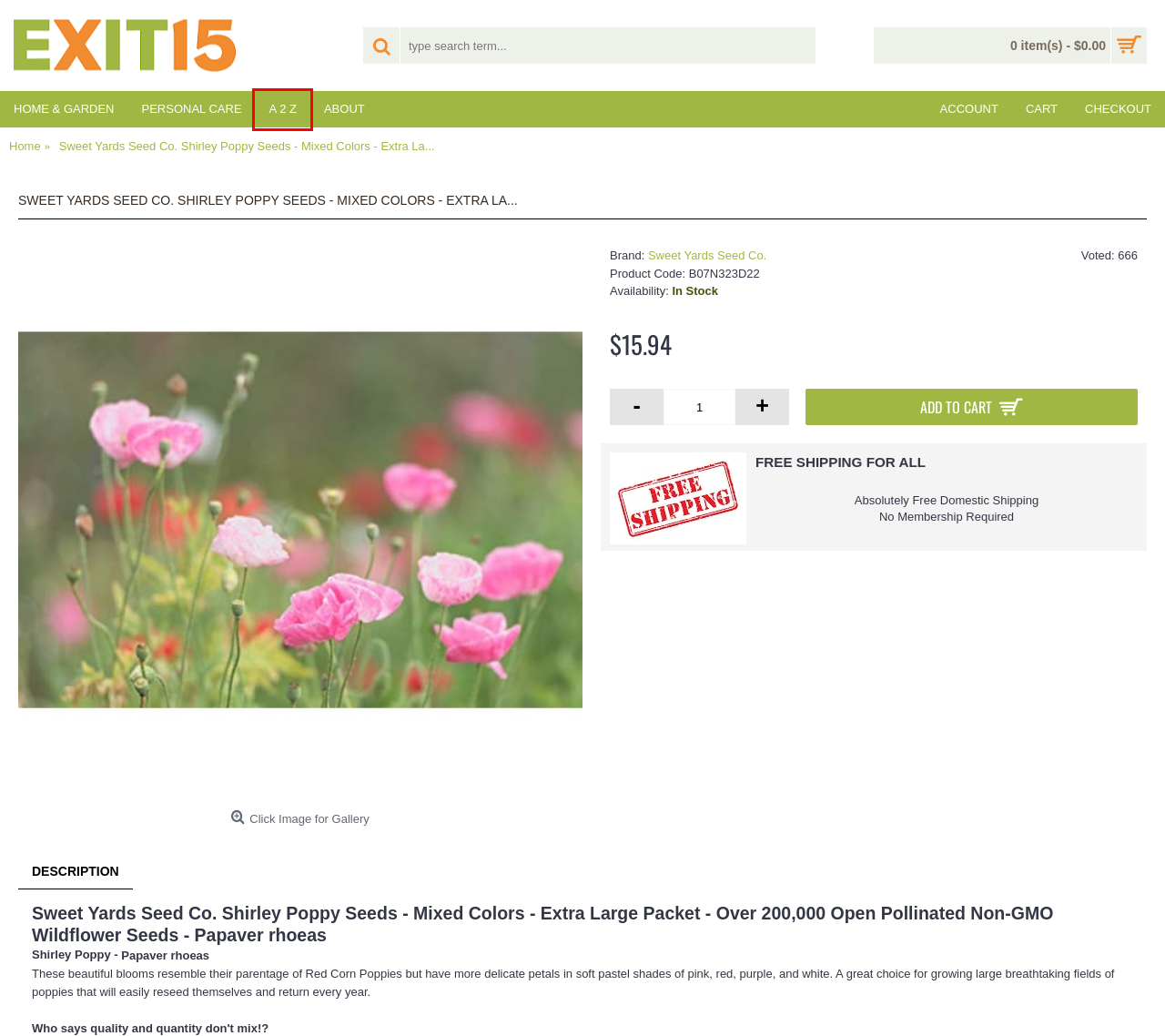A screenshot of a webpage is given with a red bounding box around a UI element. Choose the description that best matches the new webpage shown after clicking the element within the red bounding box. Here are the candidates:
A. Exit 15 Wellness Store
B. Red Corn Poppy Flower Seeds (Papaver Rhoeas), Pack of 100,000+ ...
C. Contact Us
D. Account Login
E. Sweet Yards Seed Co.
F. A 2 Z
G. Shopping Cart
H. About Exit 15

F